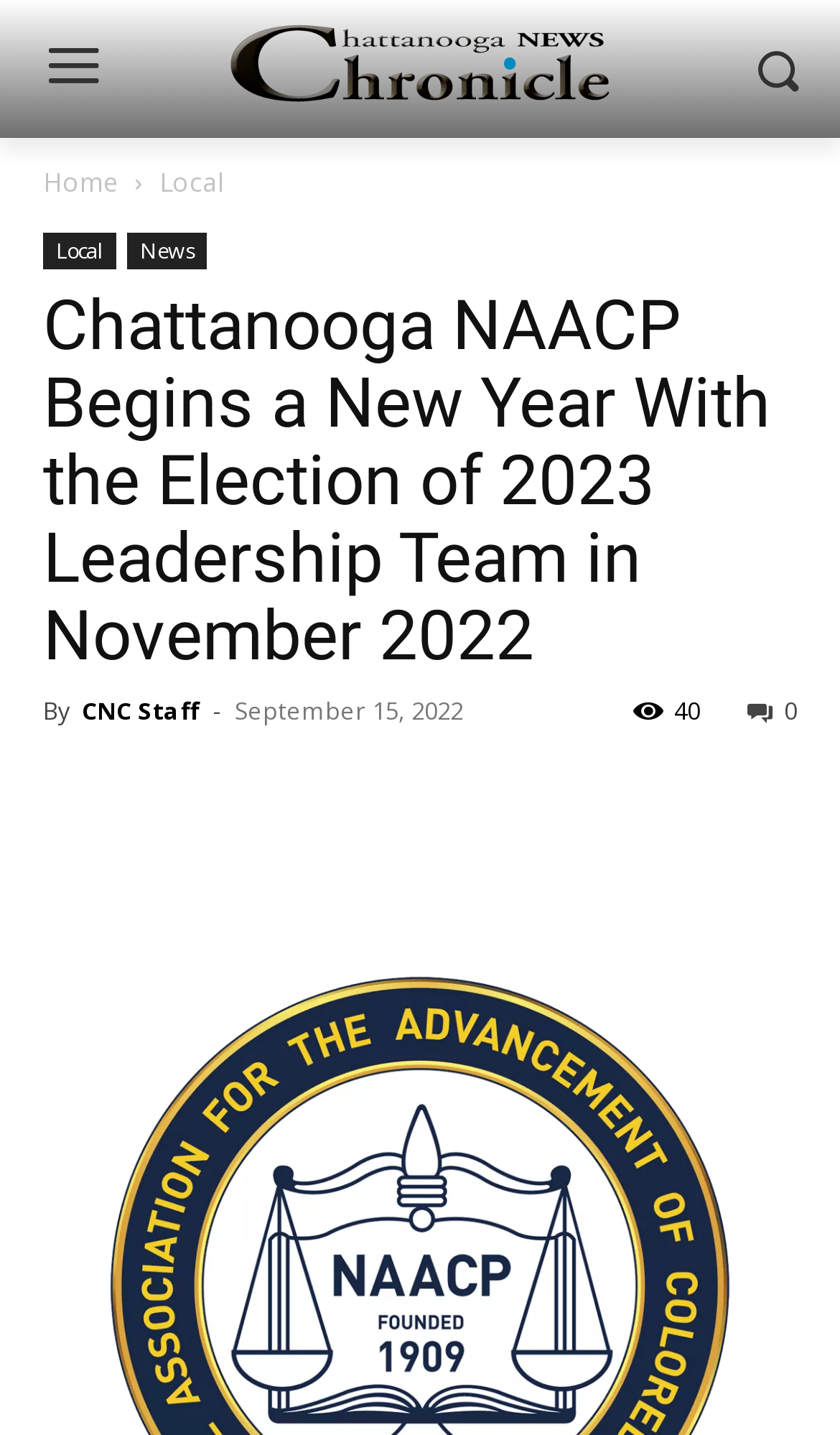What is the date mentioned in the article?
Based on the image, answer the question in a detailed manner.

The date is mentioned in the article as 'September 15, 2022', which is the date when the article was published or the event mentioned in the article took place.